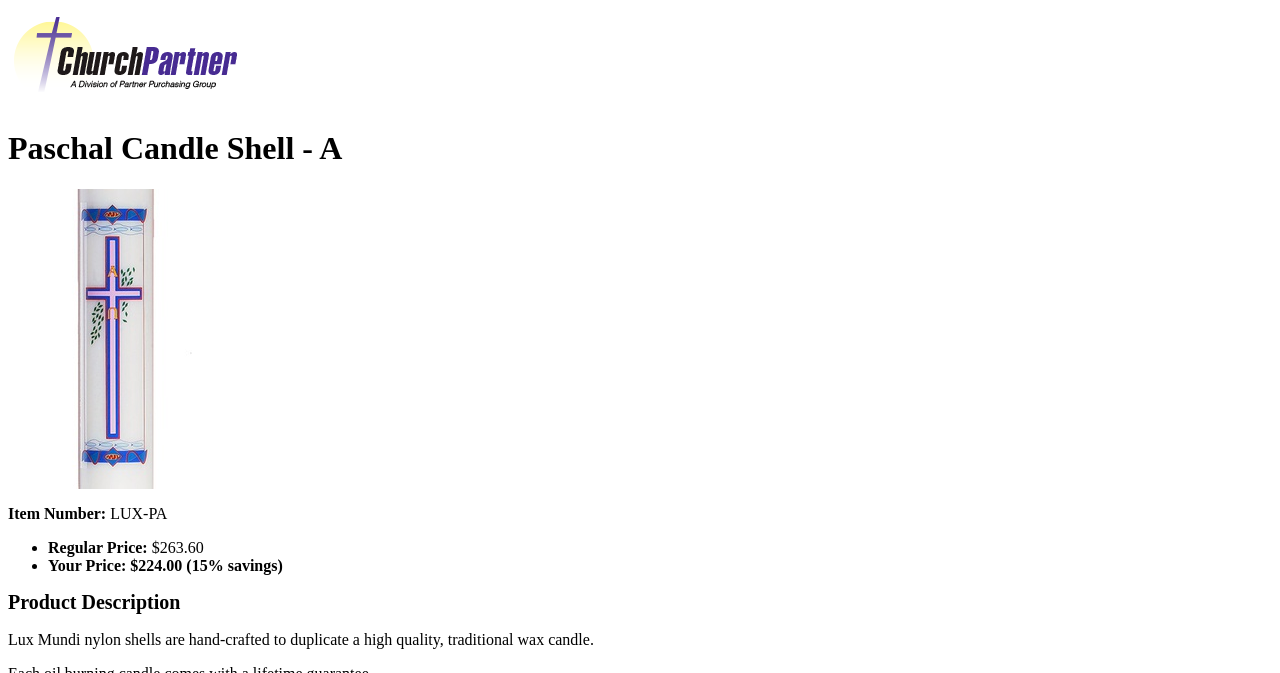What is the current price of the product? Refer to the image and provide a one-word or short phrase answer.

$224.00